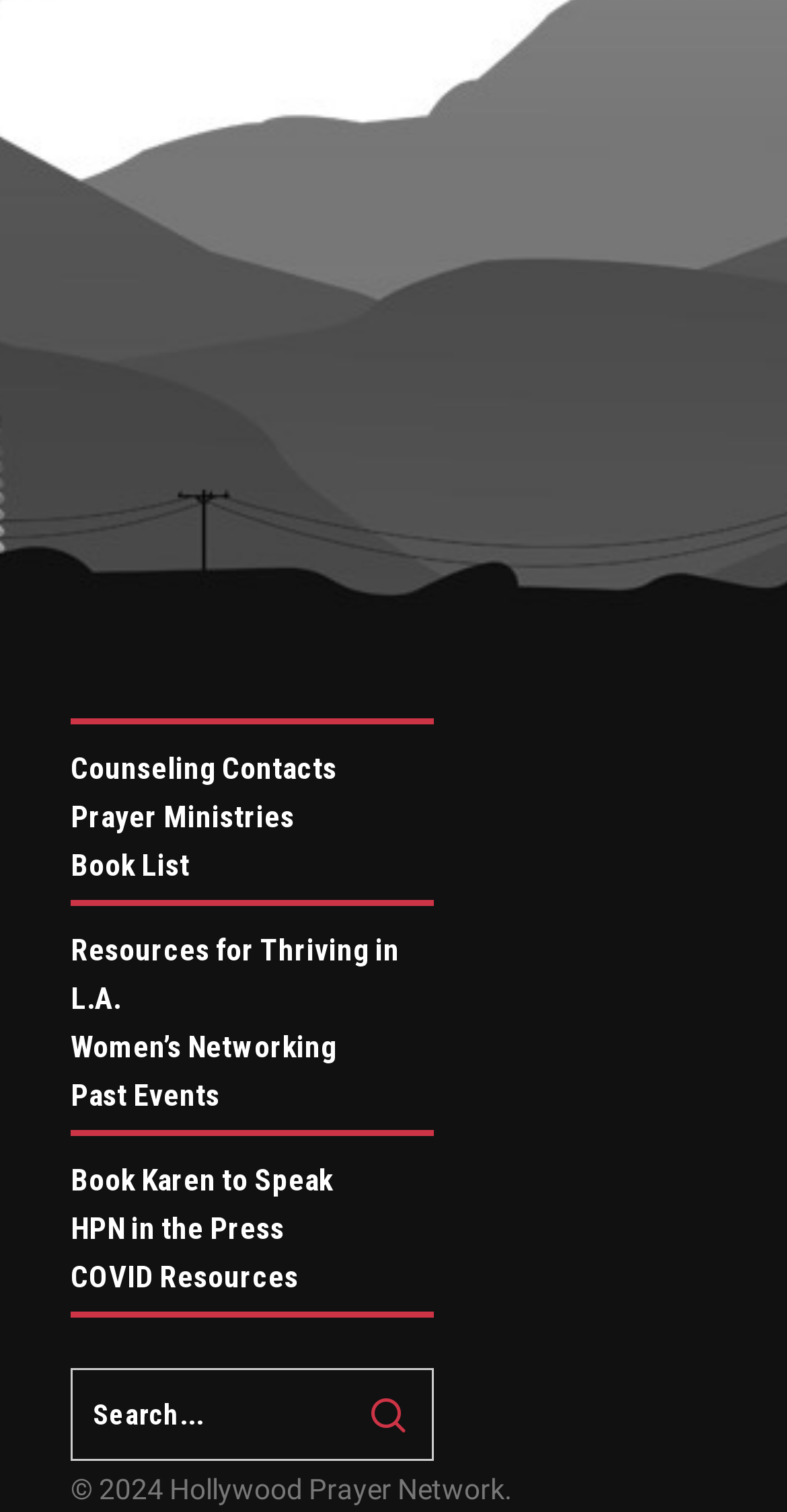Please determine the bounding box coordinates of the clickable area required to carry out the following instruction: "Read about COVID Resources". The coordinates must be four float numbers between 0 and 1, represented as [left, top, right, bottom].

[0.09, 0.833, 0.379, 0.857]